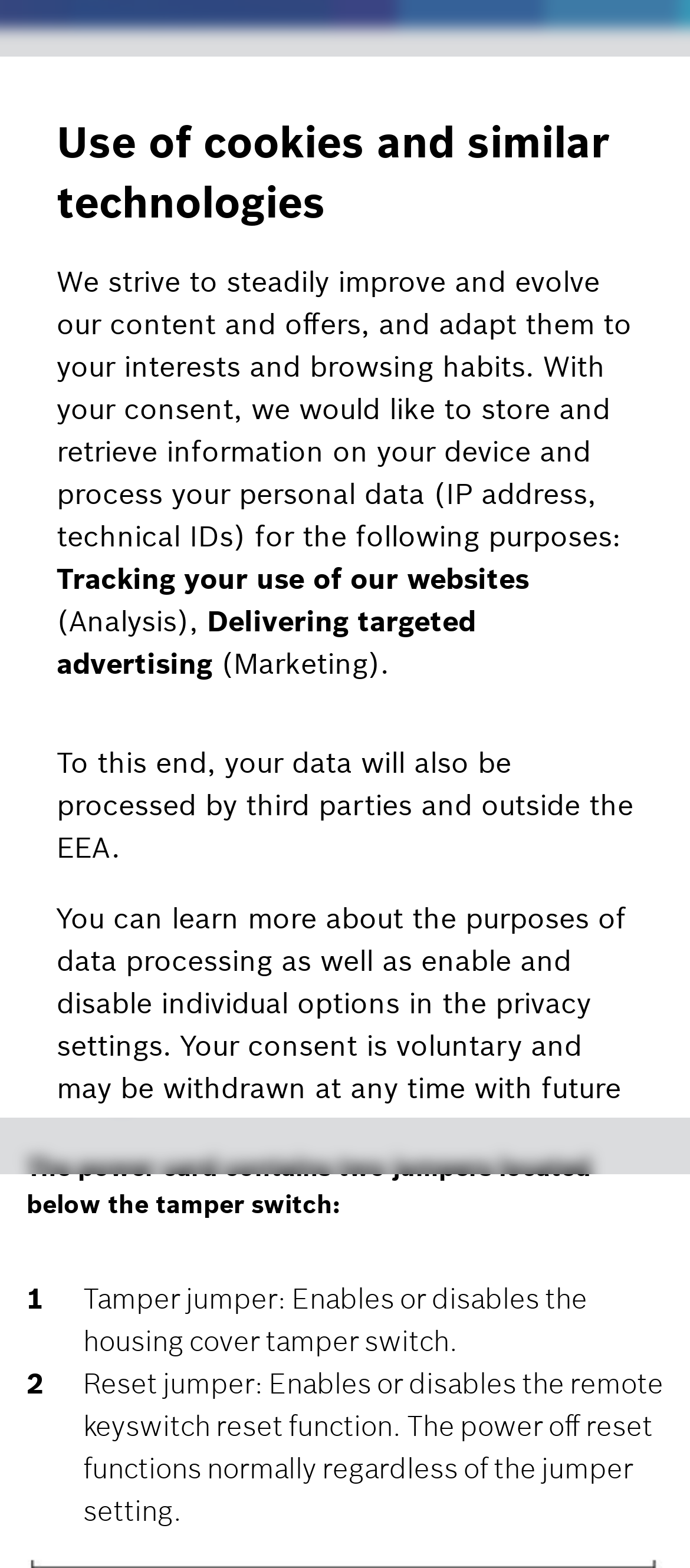Determine the bounding box for the UI element that matches this description: "Options".

[0.879, 0.568, 0.926, 0.588]